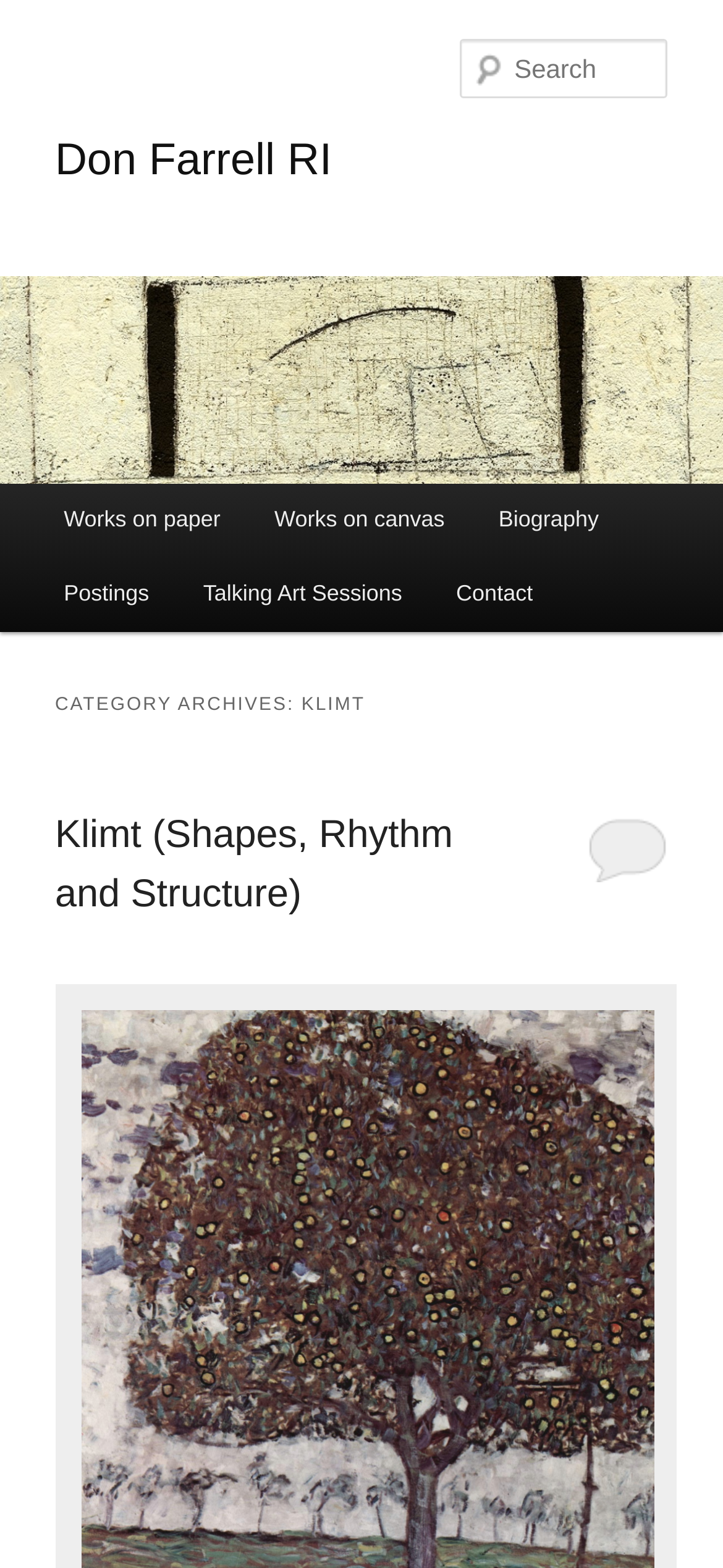Please provide the bounding box coordinates for the element that needs to be clicked to perform the following instruction: "view works on paper". The coordinates should be given as four float numbers between 0 and 1, i.e., [left, top, right, bottom].

[0.051, 0.309, 0.342, 0.356]